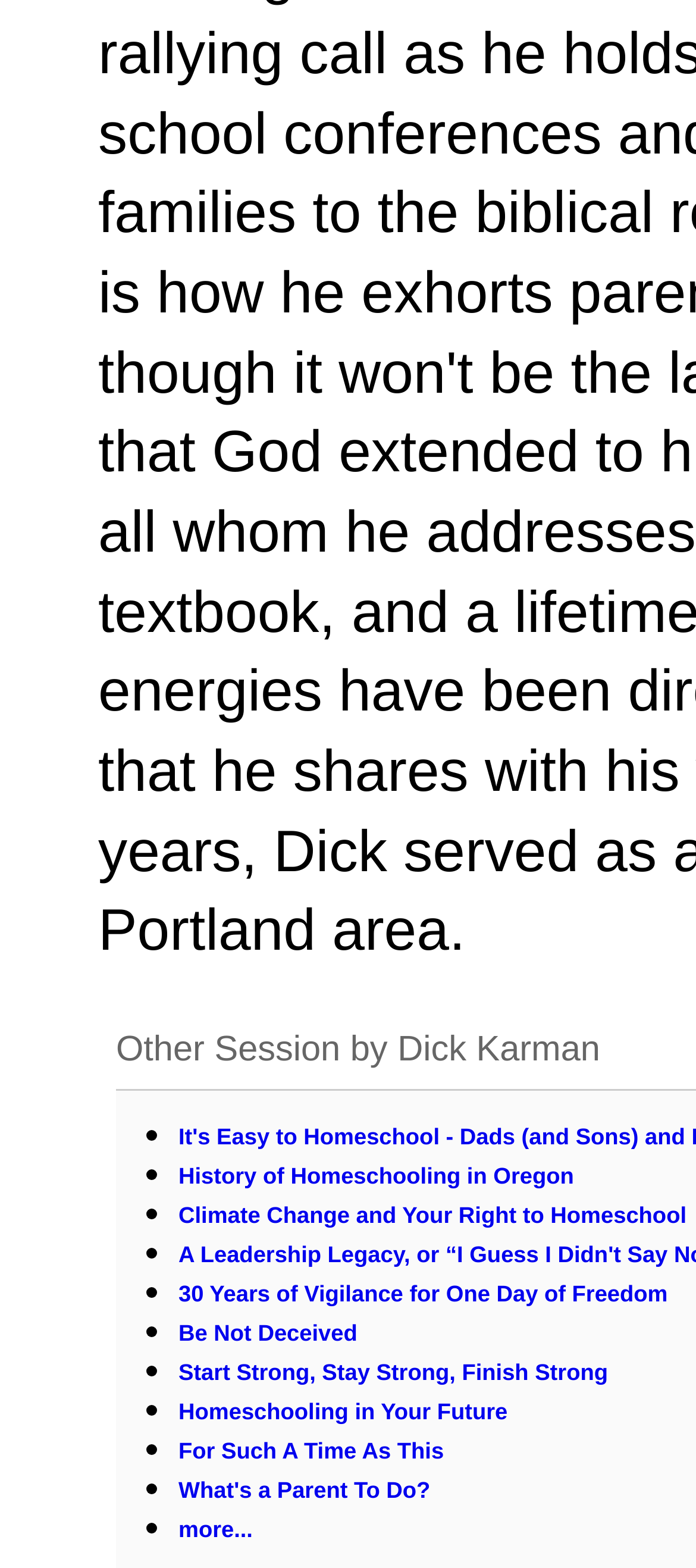Are there any list markers on the webpage?
Give a one-word or short-phrase answer derived from the screenshot.

Yes